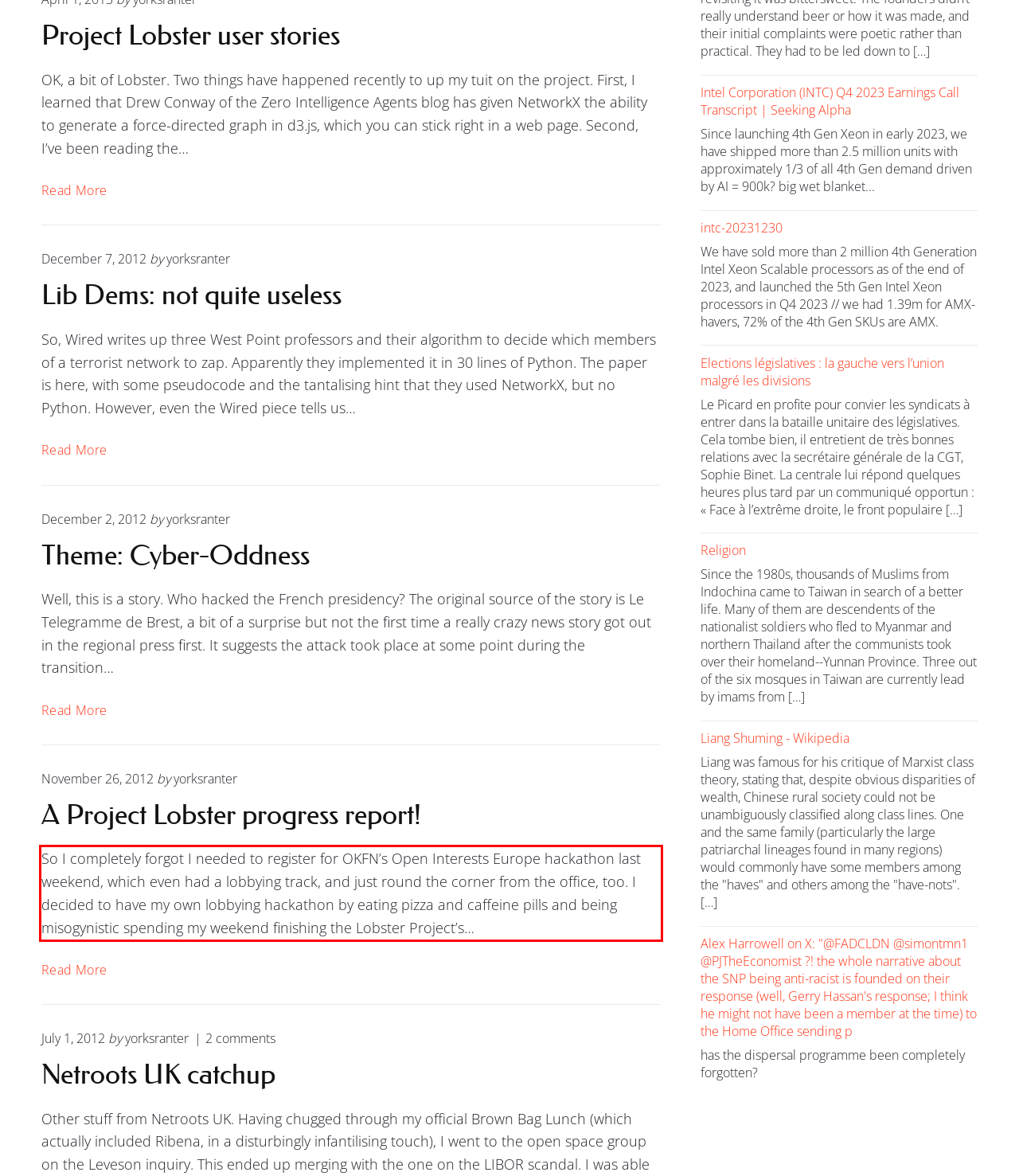Within the screenshot of a webpage, identify the red bounding box and perform OCR to capture the text content it contains.

So I completely forgot I needed to register for OKFN’s Open Interests Europe hackathon last weekend, which even had a lobbying track, and just round the corner from the office, too. I decided to have my own lobbying hackathon by eating pizza and caffeine pills and being misogynistic spending my weekend finishing the Lobster Project’s…